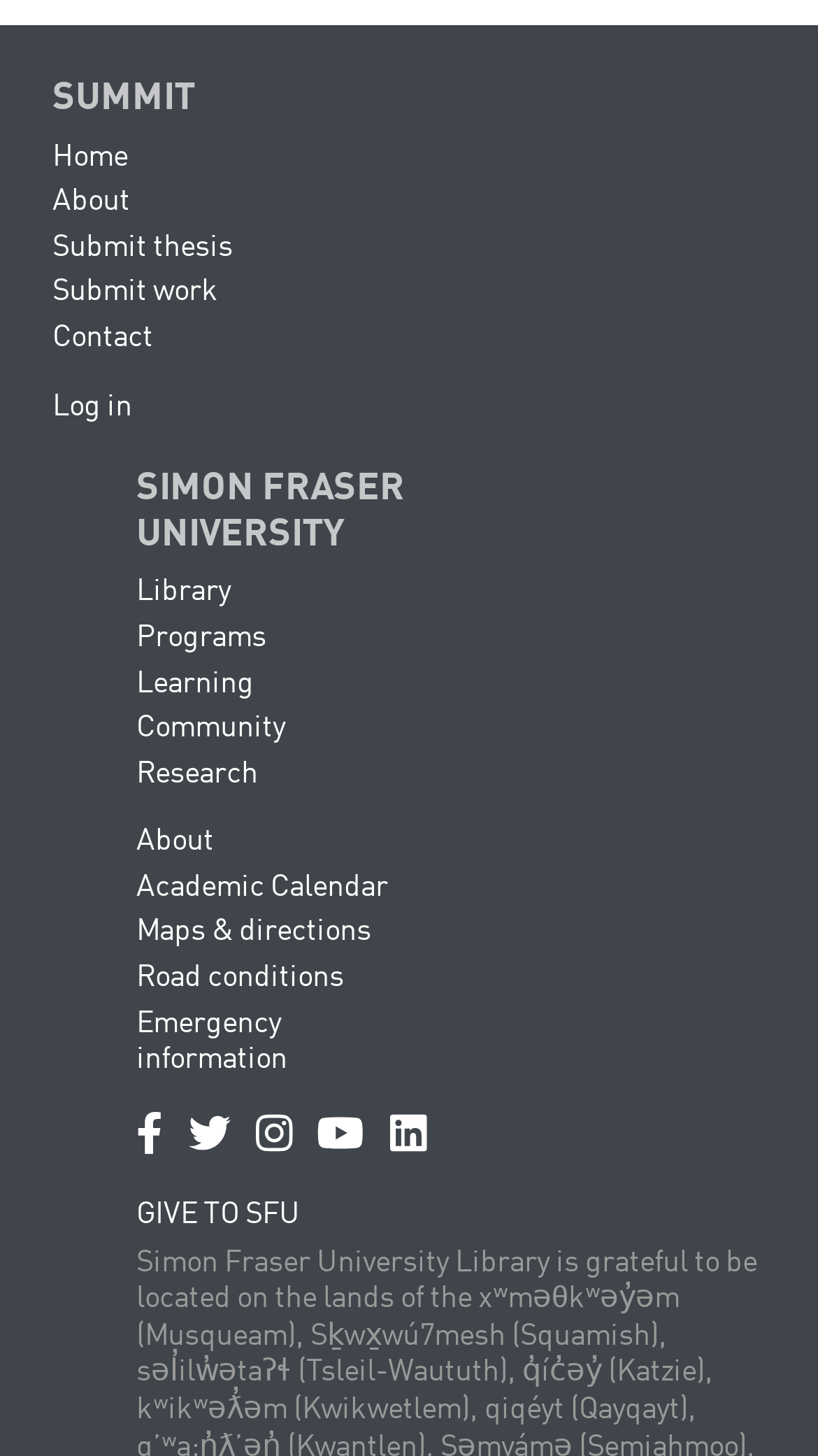Provide the bounding box coordinates of the area you need to click to execute the following instruction: "Log in to the system".

[0.064, 0.269, 0.162, 0.289]